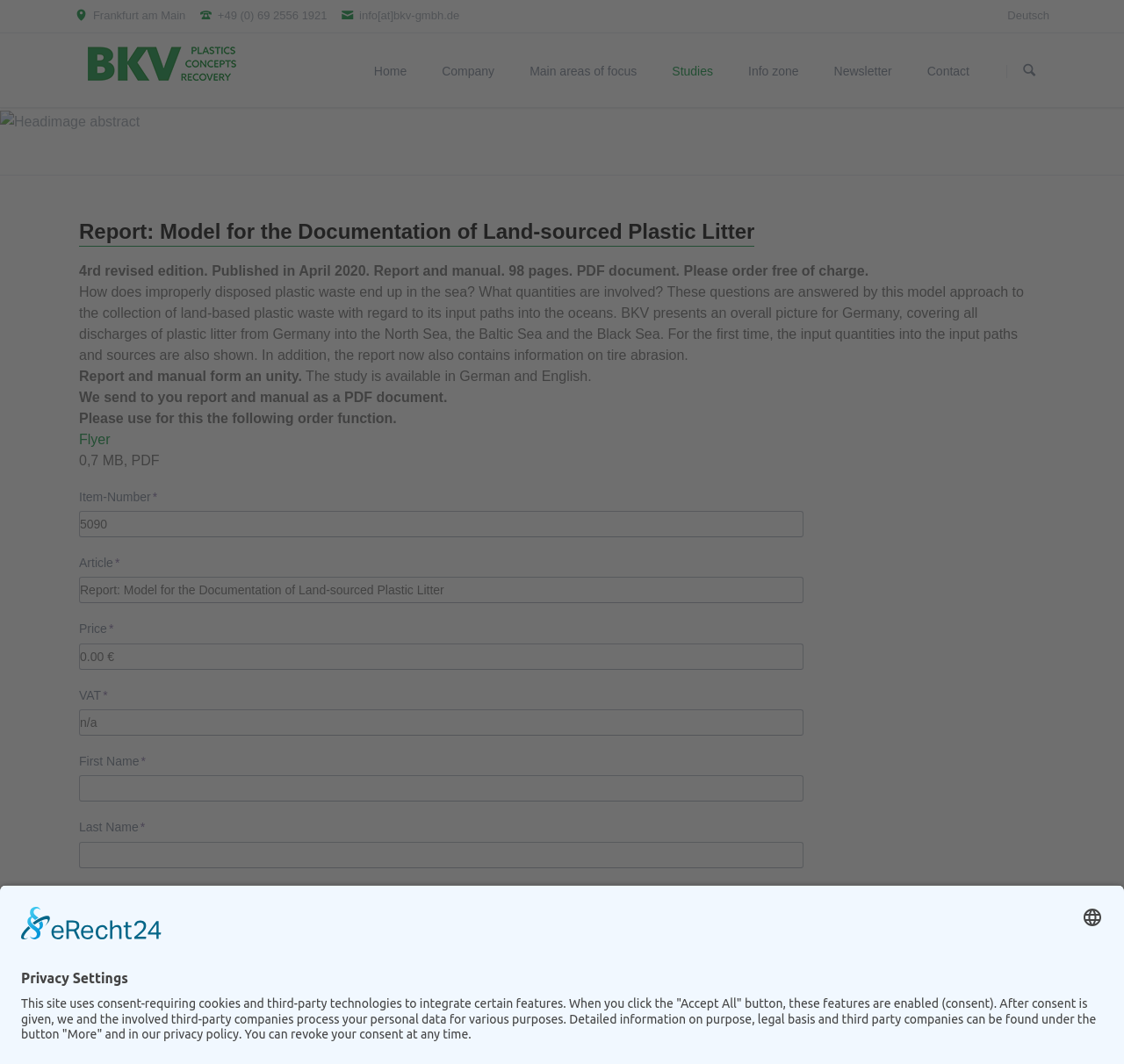Calculate the bounding box coordinates of the UI element given the description: "+49 (0) 69 2556 1921".

[0.178, 0.007, 0.291, 0.024]